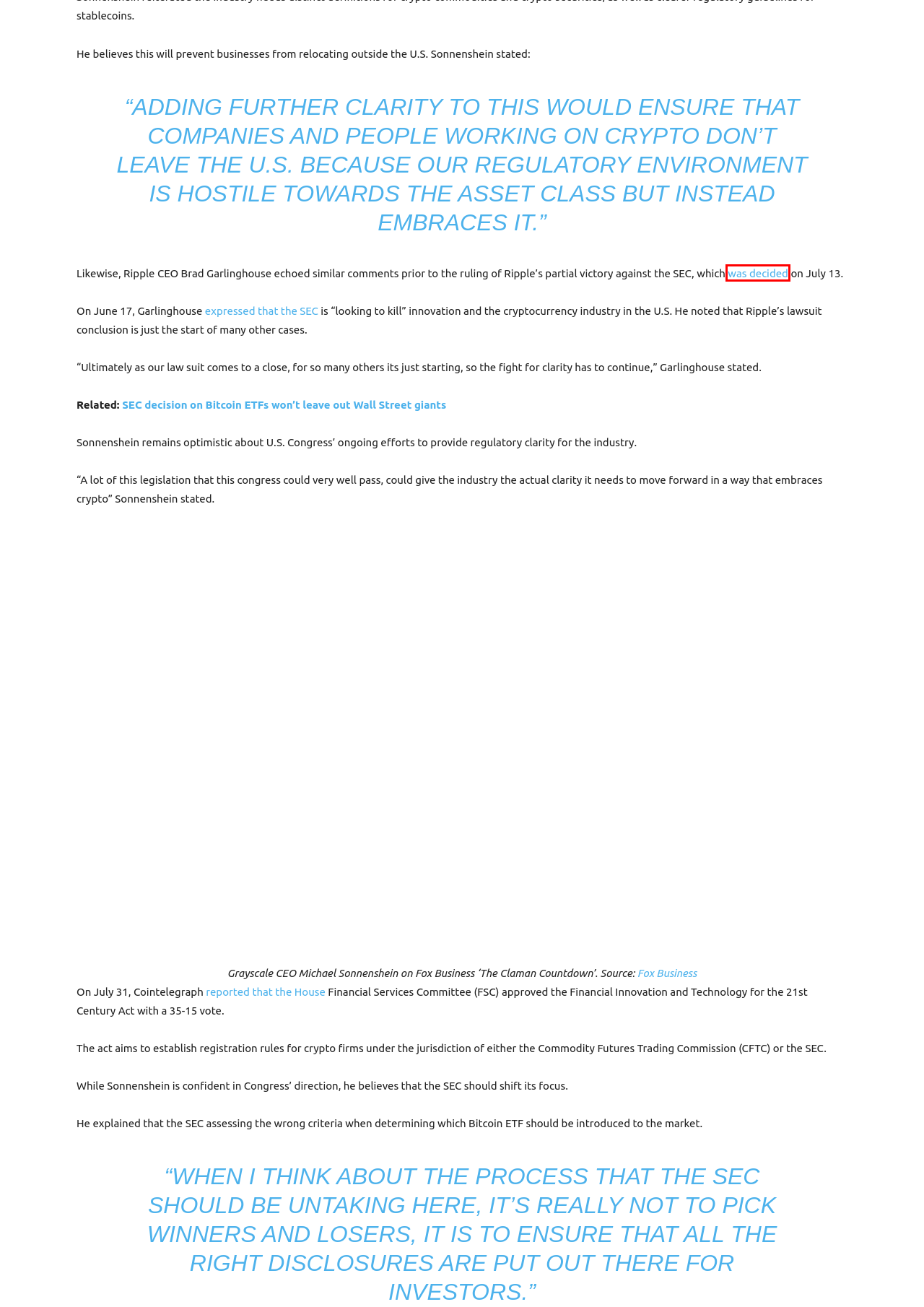Given a screenshot of a webpage with a red bounding box around a UI element, please identify the most appropriate webpage description that matches the new webpage after you click on the element. Here are the candidates:
A. f0f7y – Daily News
B. First major success in US Congress for two crypto bills: Law Decoded
C. SEC decision on Bitcoin ETFs won’t leave out Wall Street giants
D. XRP ruling a ‘watershed moment,’ but we’re not out of the woods yet — Lawyers
E. SBF ordered to jail, Bitcoin ETF delayed and SEC to appeal Ripple case
F. SEC punts on ARK 21Shares spot Bitcoin ETF, opens proposal to comments
G. Bitcoin – Daily News
H. Ripple case nears conclusion, but the fight for clarity must ‘continue’ — Brad Garlinghouse

D